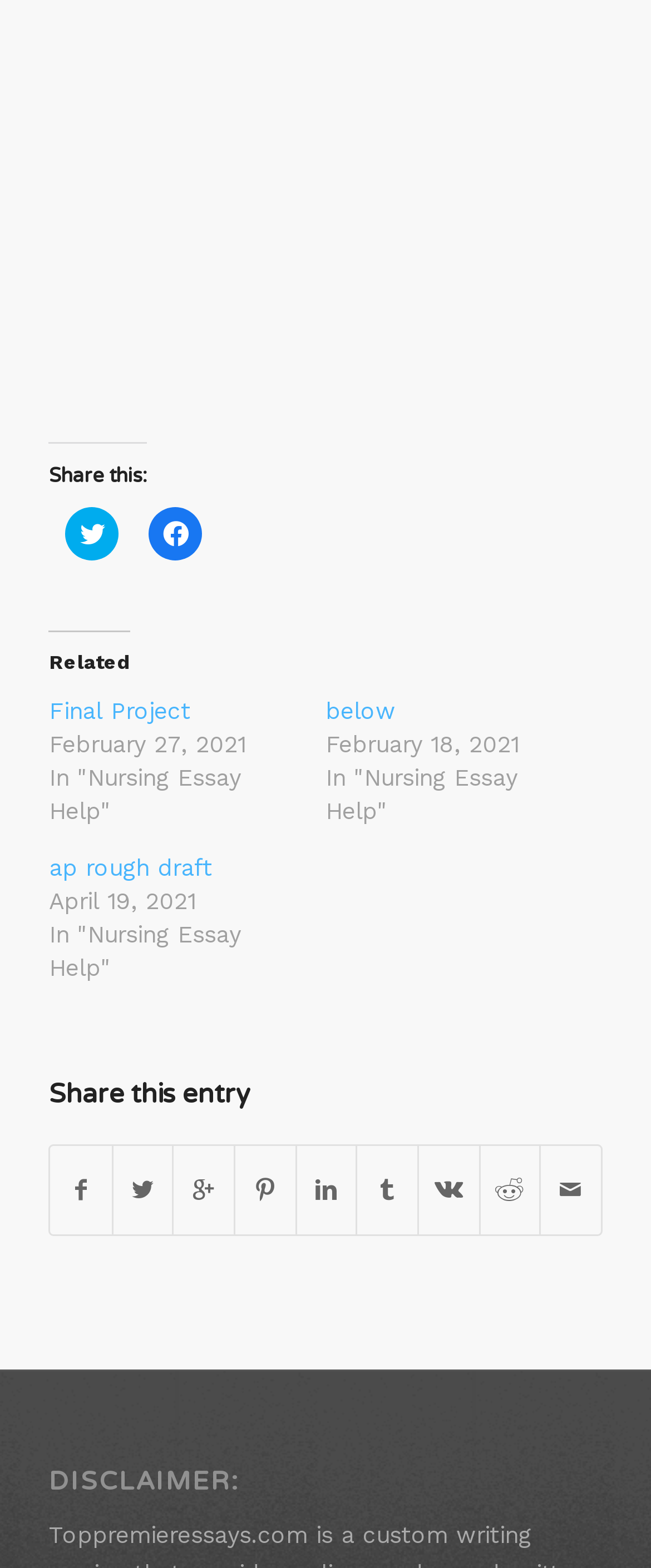Locate the bounding box coordinates of the region to be clicked to comply with the following instruction: "Share on Twitter". The coordinates must be four float numbers between 0 and 1, in the form [left, top, right, bottom].

[0.101, 0.324, 0.183, 0.358]